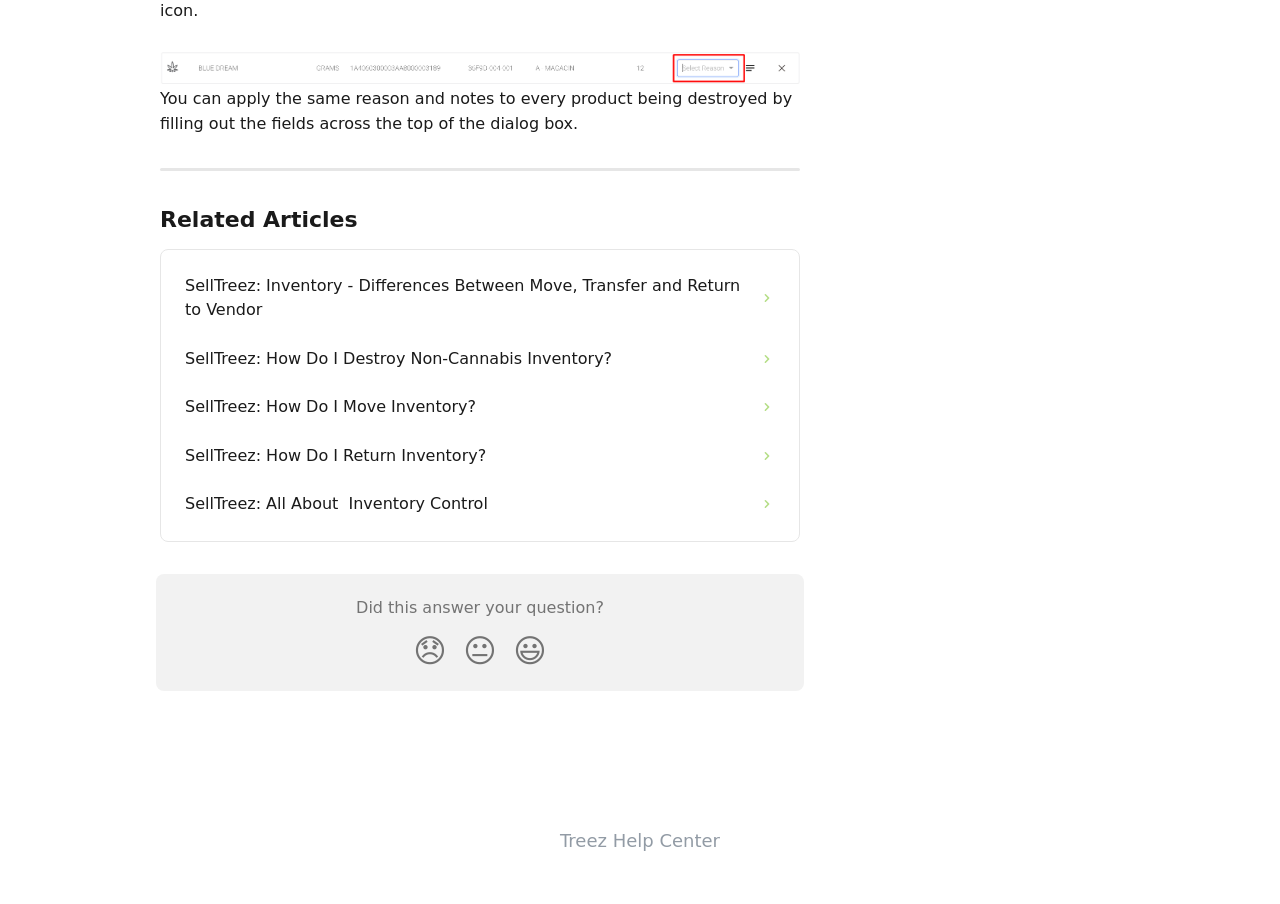Please identify the bounding box coordinates of the element that needs to be clicked to perform the following instruction: "Click the 'SellTreez: How Do I Destroy Non-Cannabis Inventory?' link".

[0.135, 0.37, 0.615, 0.424]